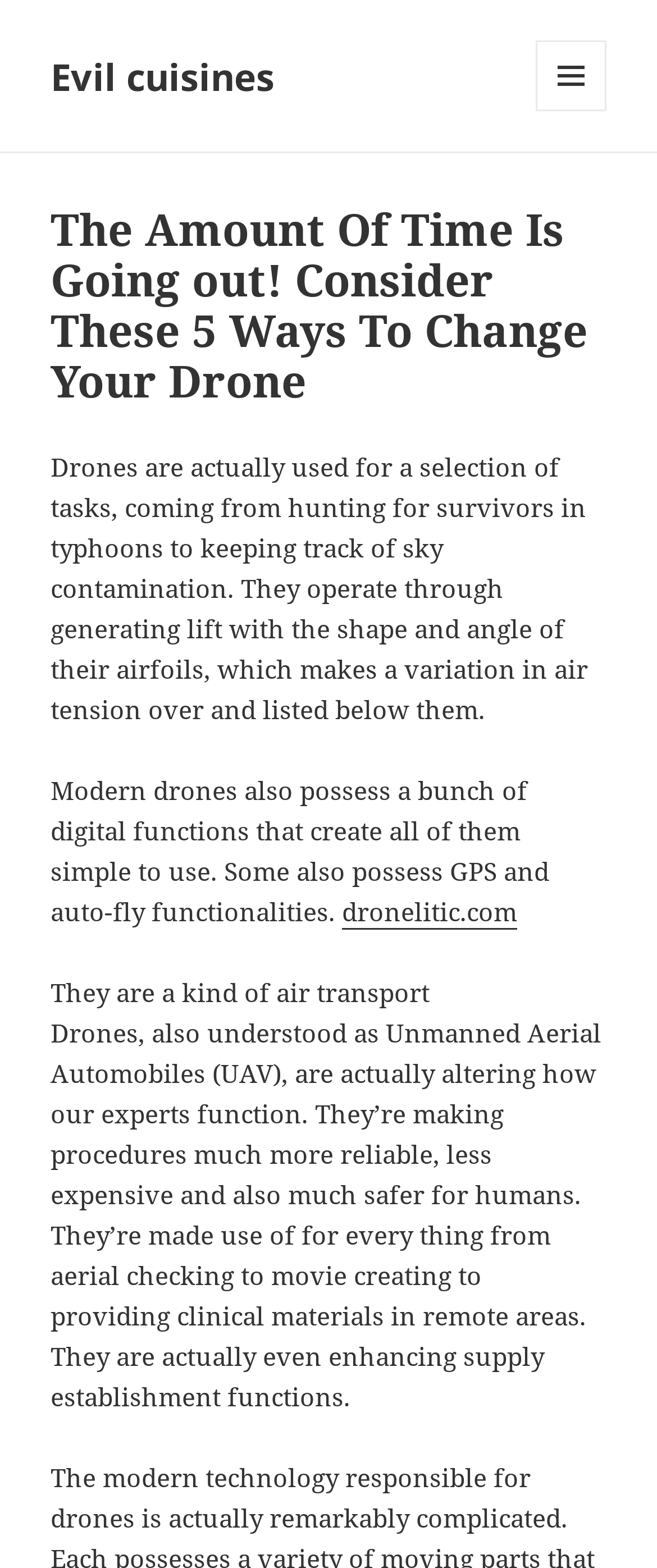Please locate and retrieve the main header text of the webpage.

The Amount Of Time Is Going out! Consider These 5 Ways To Change Your Drone